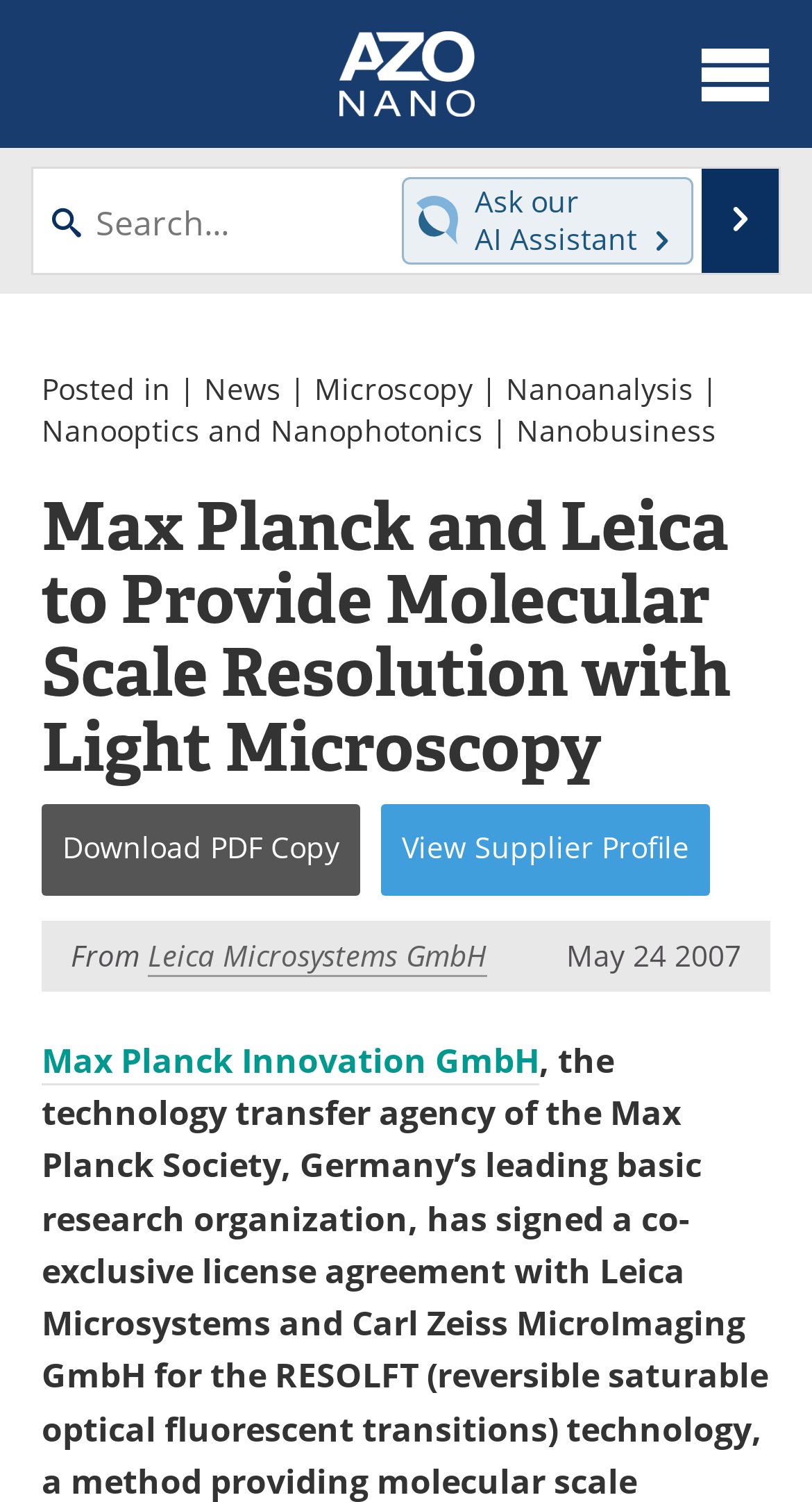Please find the bounding box coordinates of the section that needs to be clicked to achieve this instruction: "View supplier profile".

[0.469, 0.535, 0.874, 0.596]